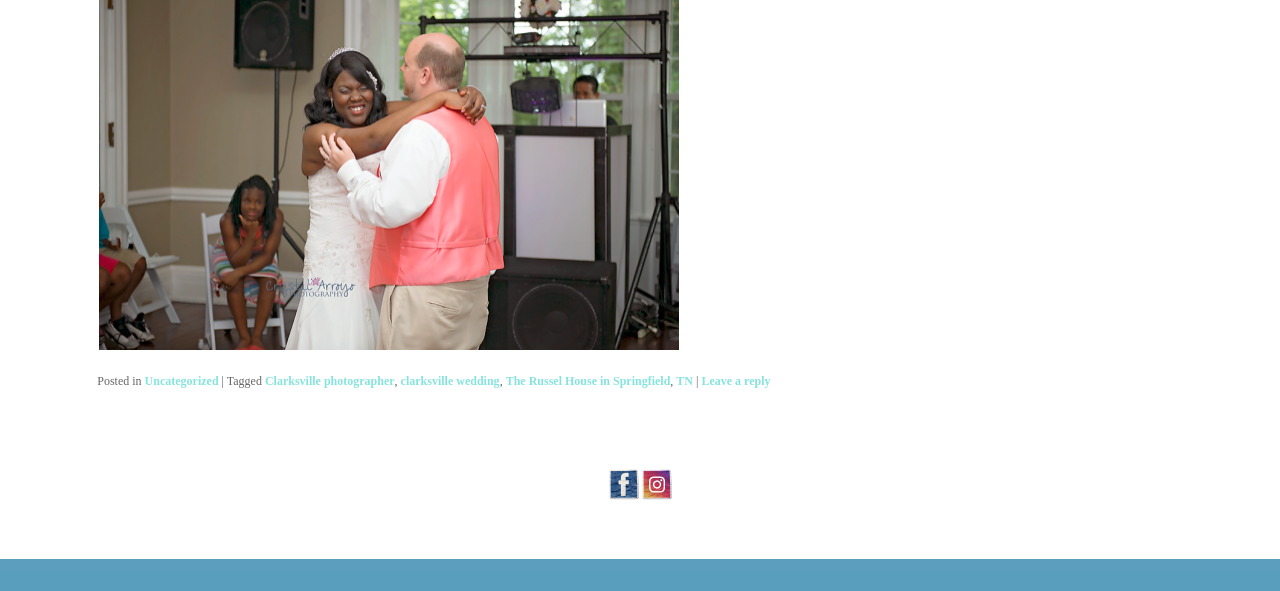What is the category of the post?
Based on the image, answer the question with a single word or brief phrase.

Uncategorized